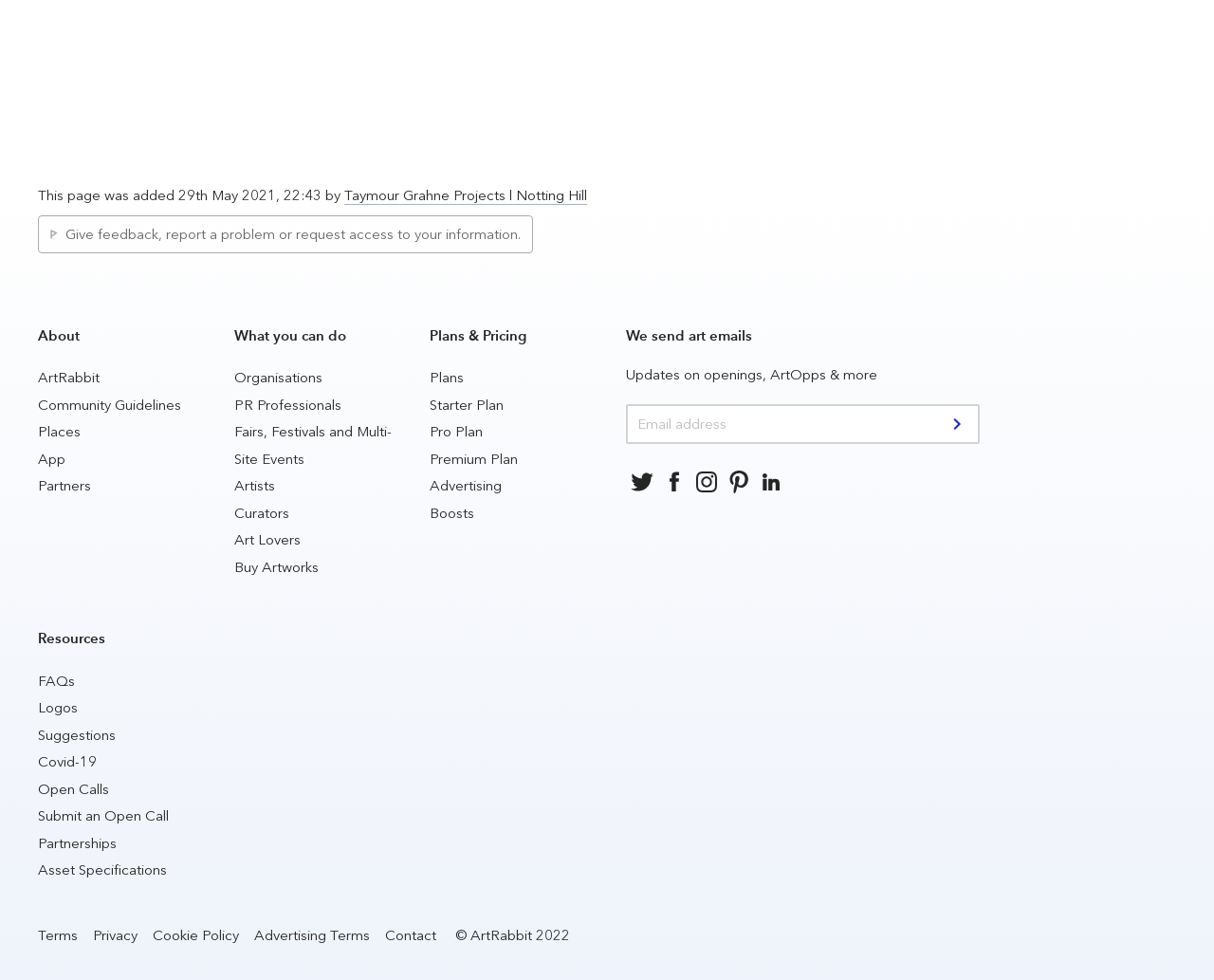Kindly respond to the following question with a single word or a brief phrase: 
What is the 'Plans & Pricing' section for?

To provide pricing information